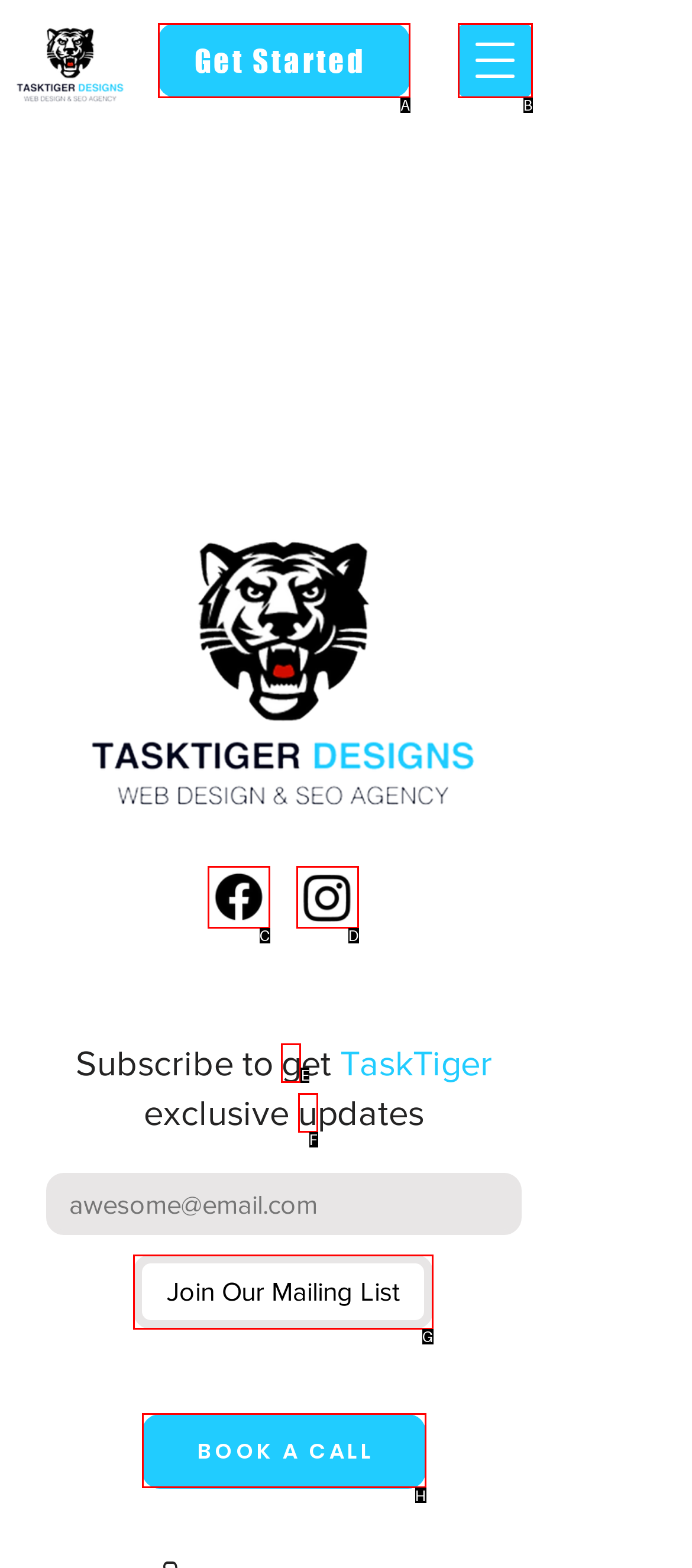Identify the HTML element that corresponds to the description: BOOK A CALL
Provide the letter of the matching option from the given choices directly.

H